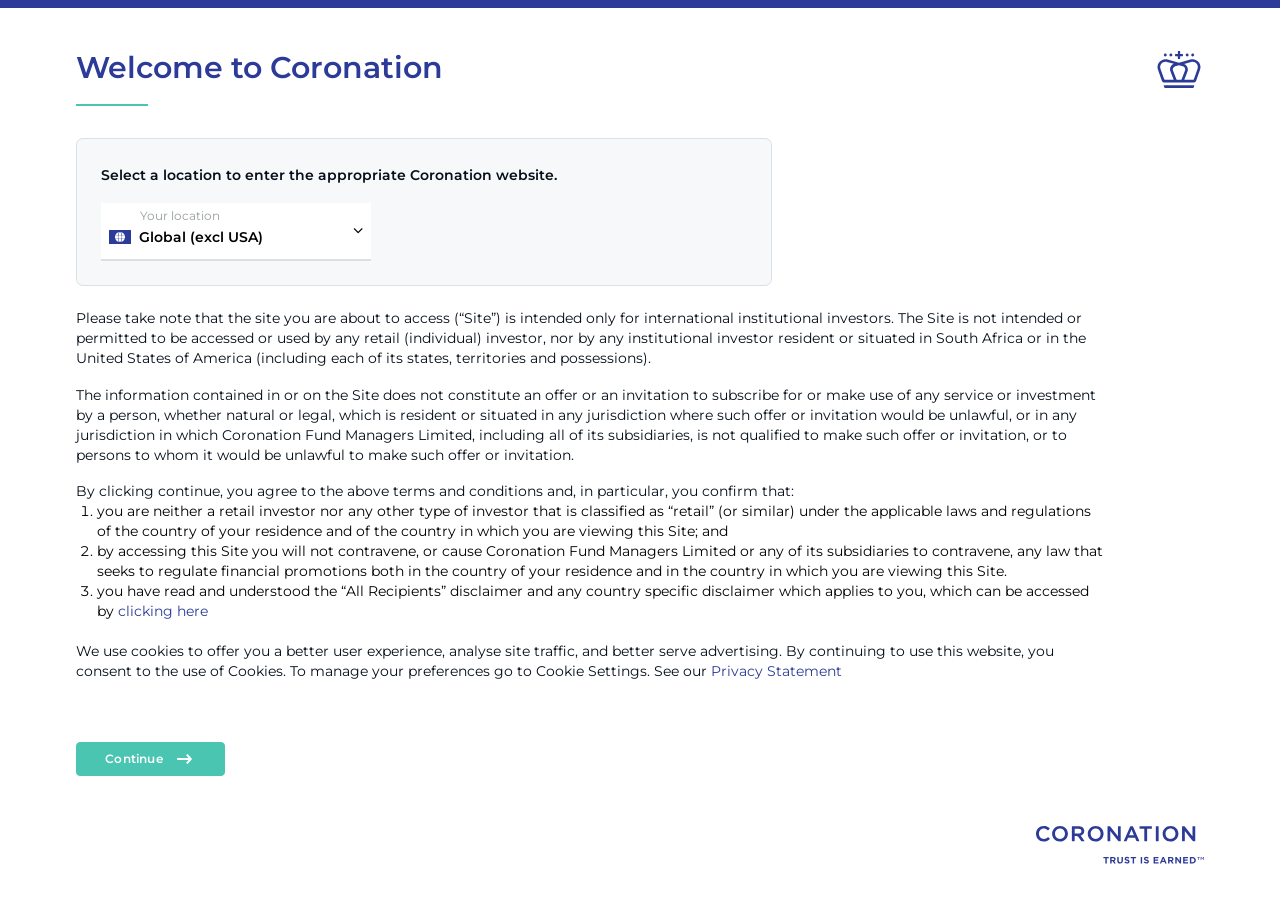Describe every aspect of the webpage in a detailed manner.

The webpage is a country selector landing page for Coronation, a financial institution. At the top, there is a header section with a crown image on the right side. Below the header, a welcome message "Welcome to Coronation" is displayed, accompanied by a brief instruction to select a location to enter the appropriate Coronation website.

On the left side, there is a location dropdown menu with a label "Your location" and an option "Global (excl USA)". Below the dropdown menu, there are several paragraphs of text that outline the terms and conditions of using the website, including a disclaimer for international institutional investors and a warning about accessing the site from certain jurisdictions.

The terms and conditions section is divided into three points, each marked with a numbered list marker. The points clarify that users must not be retail investors, must not access the site from a prohibited jurisdiction, and must have read and understood the applicable disclaimers.

Below the terms and conditions section, there is a message about the use of cookies on the website, with a link to the Cookie Settings and the Privacy Statement. Finally, at the bottom of the page, there is a "Continue" button and a Coronation logo.